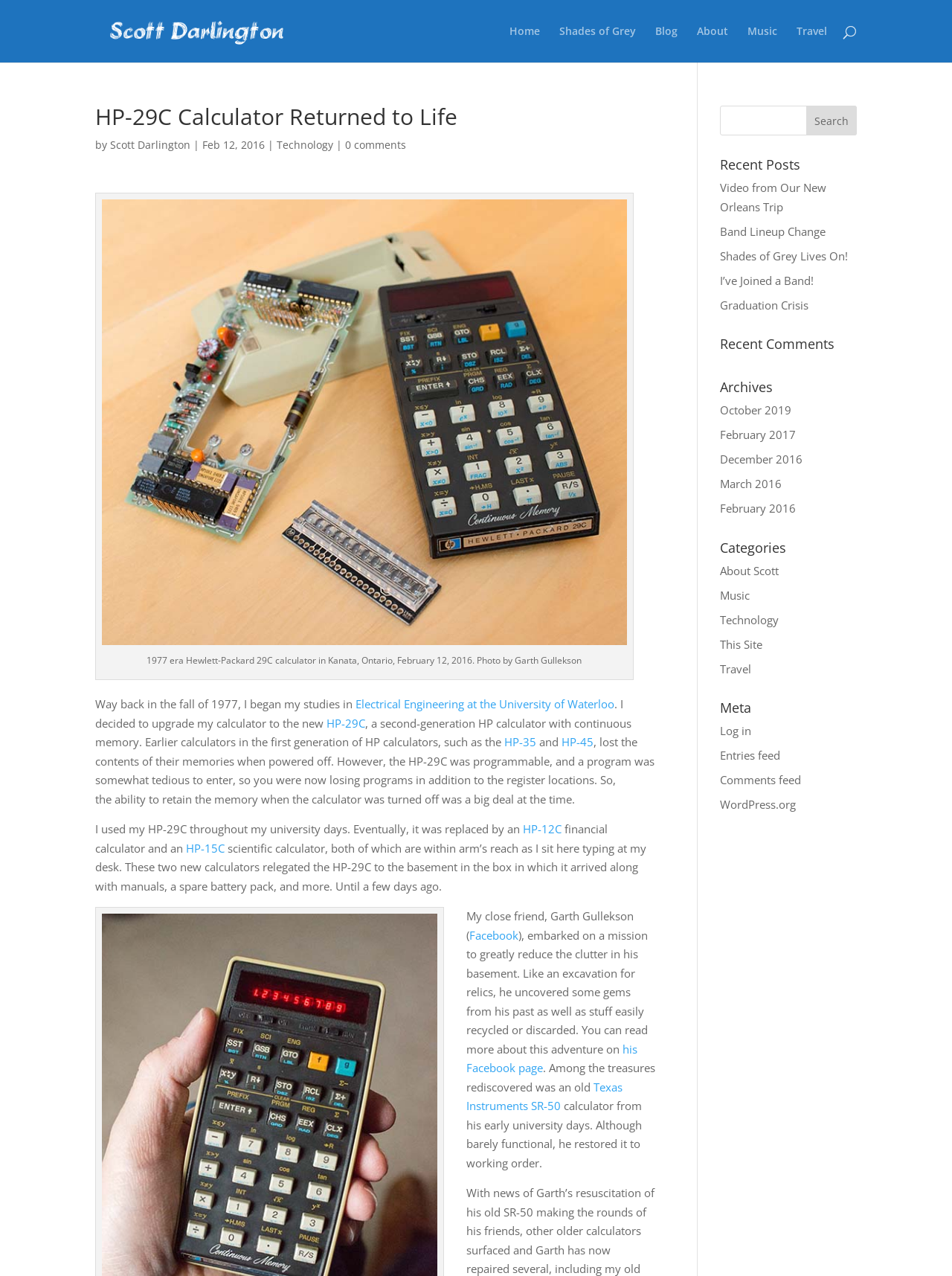What is the main heading displayed on the webpage? Please provide the text.

HP-29C Calculator Returned to Life